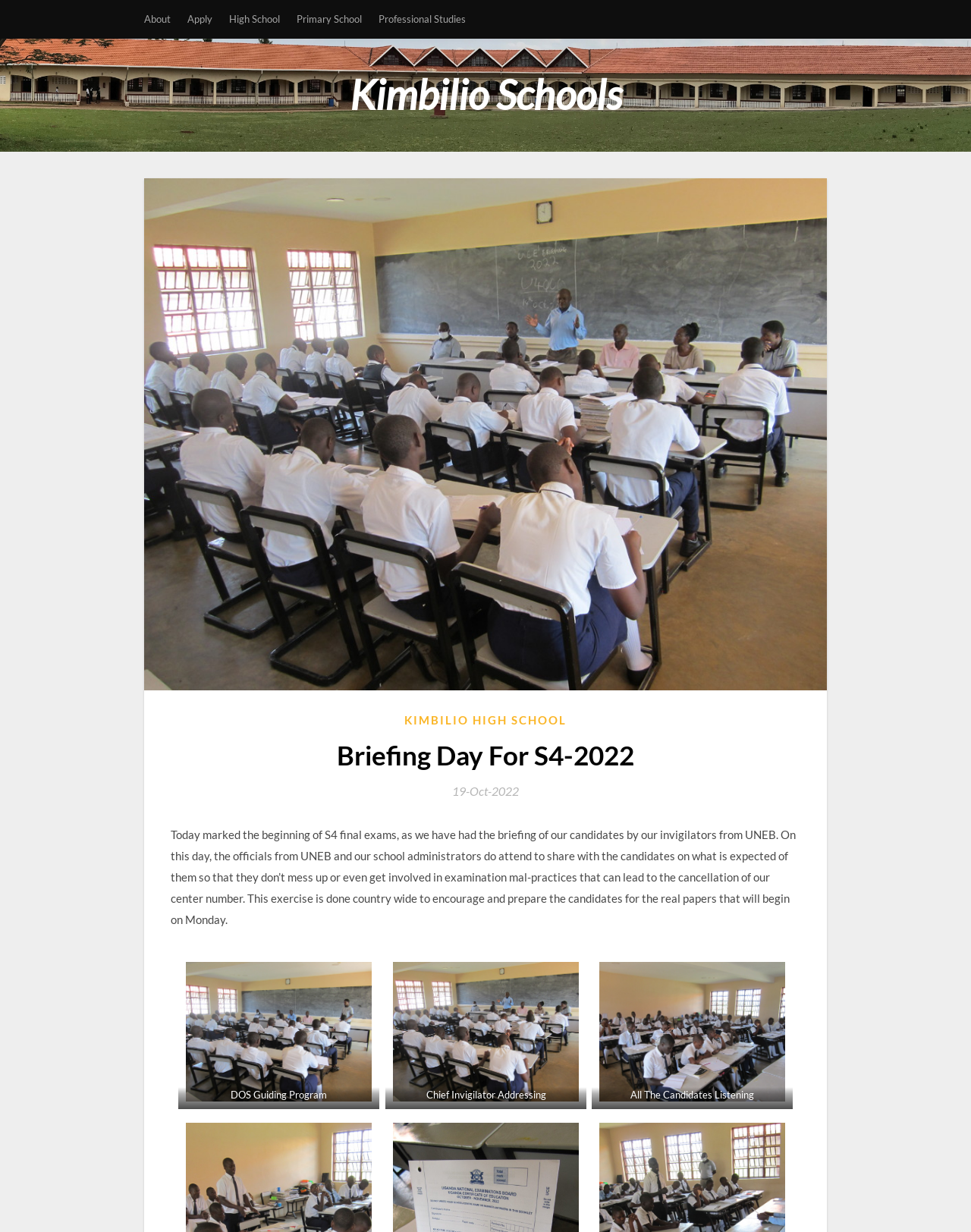How many figures are on the webpage? Please answer the question using a single word or phrase based on the image.

3